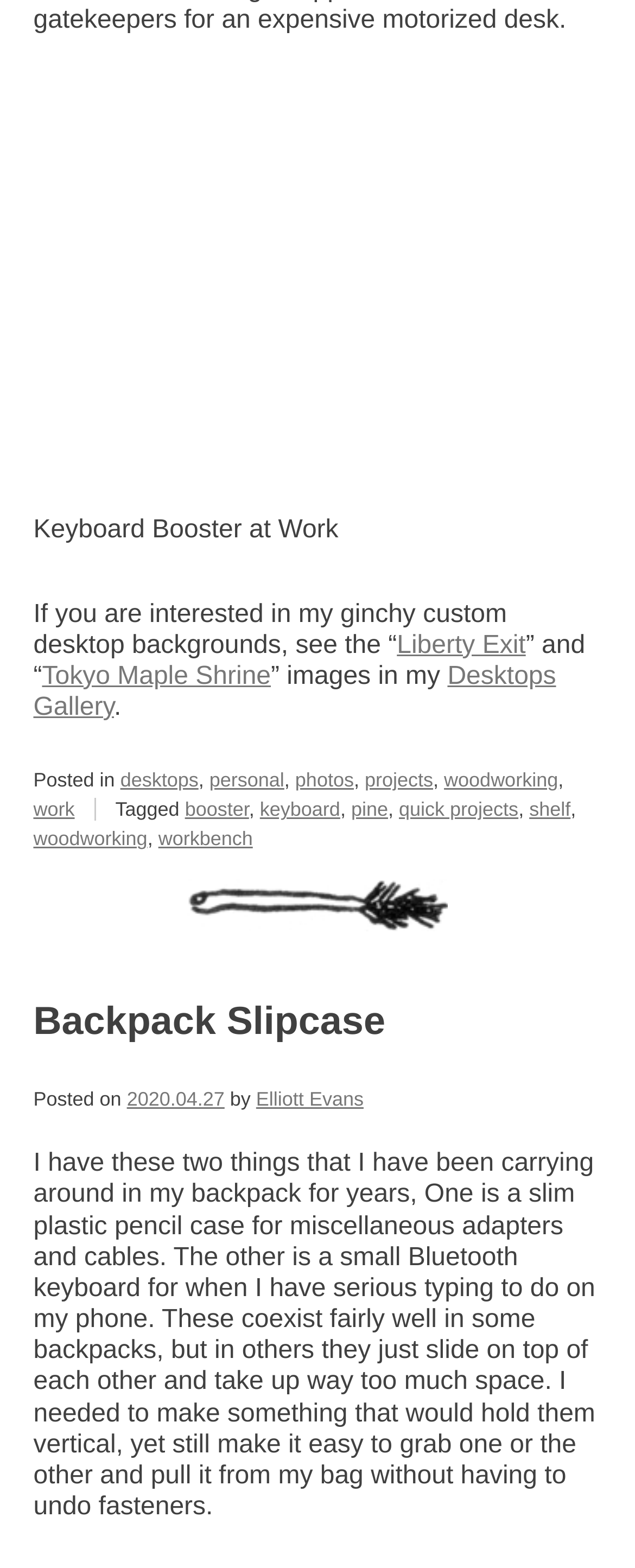Please identify the bounding box coordinates of the element I should click to complete this instruction: 'Check the post dated 2020.04.27'. The coordinates should be given as four float numbers between 0 and 1, like this: [left, top, right, bottom].

[0.2, 0.694, 0.354, 0.708]